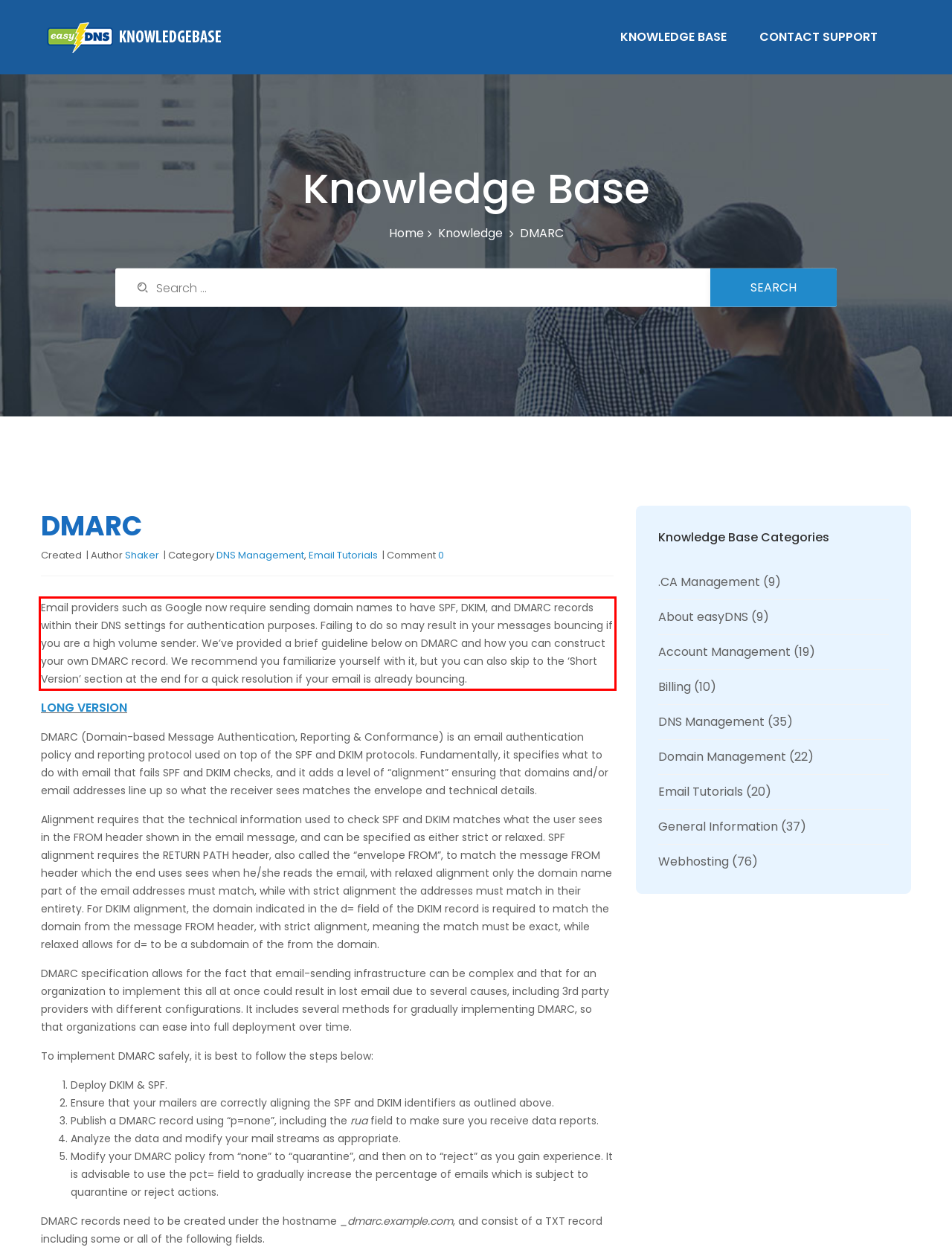Given a screenshot of a webpage with a red bounding box, please identify and retrieve the text inside the red rectangle.

Email providers such as Google now require sending domain names to have SPF, DKIM, and DMARC records within their DNS settings for authentication purposes. Failing to do so may result in your messages bouncing if you are a high volume sender. We’ve provided a brief guideline below on DMARC and how you can construct your own DMARC record. We recommend you familiarize yourself with it, but you can also skip to the ‘Short Version’ section at the end for a quick resolution if your email is already bouncing.